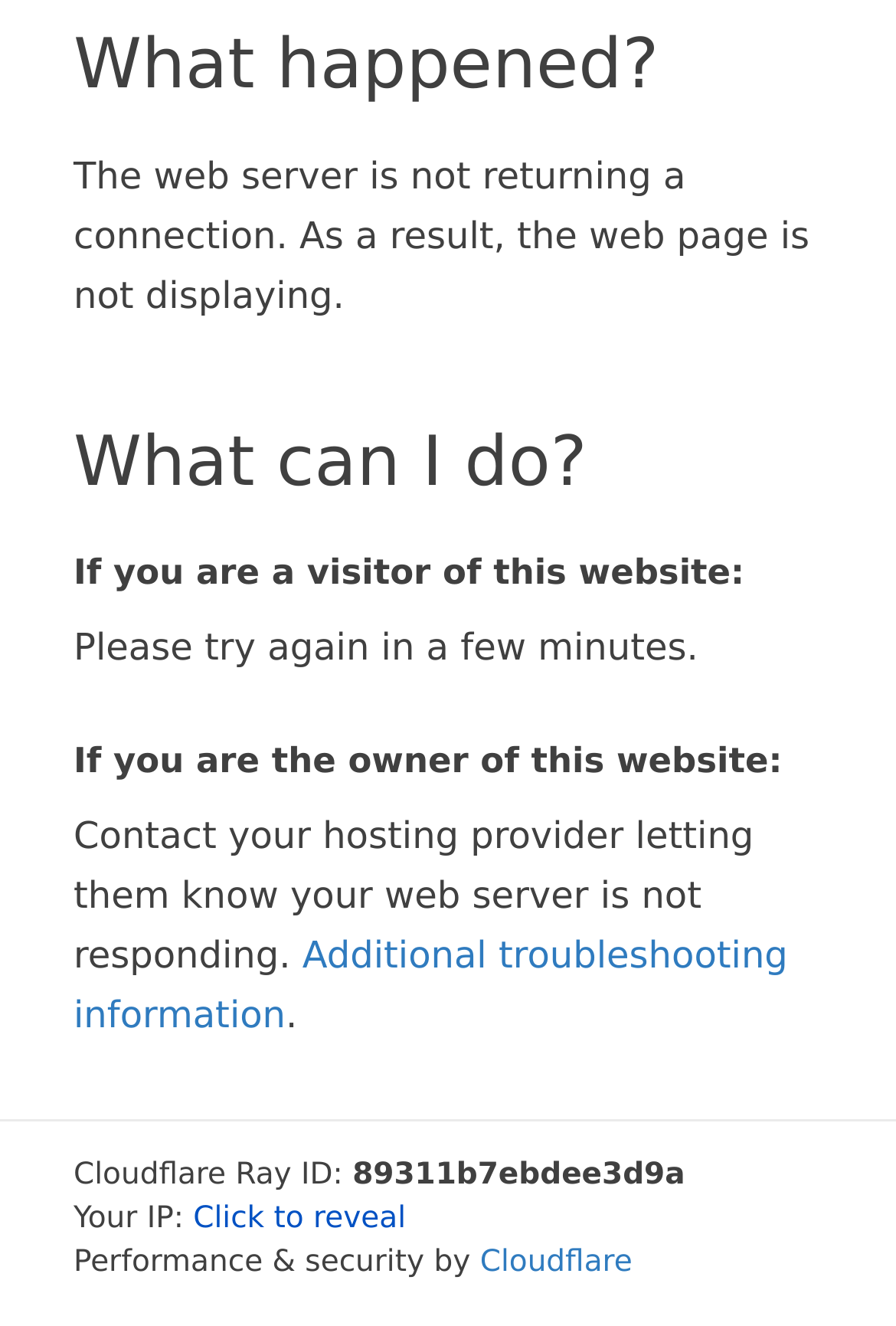Who is providing performance and security?
Using the image as a reference, give an elaborate response to the question.

The StaticText element with the text 'Performance & security by' is followed by a link element with the text 'Cloudflare', indicating that Cloudflare is providing performance and security for this website.